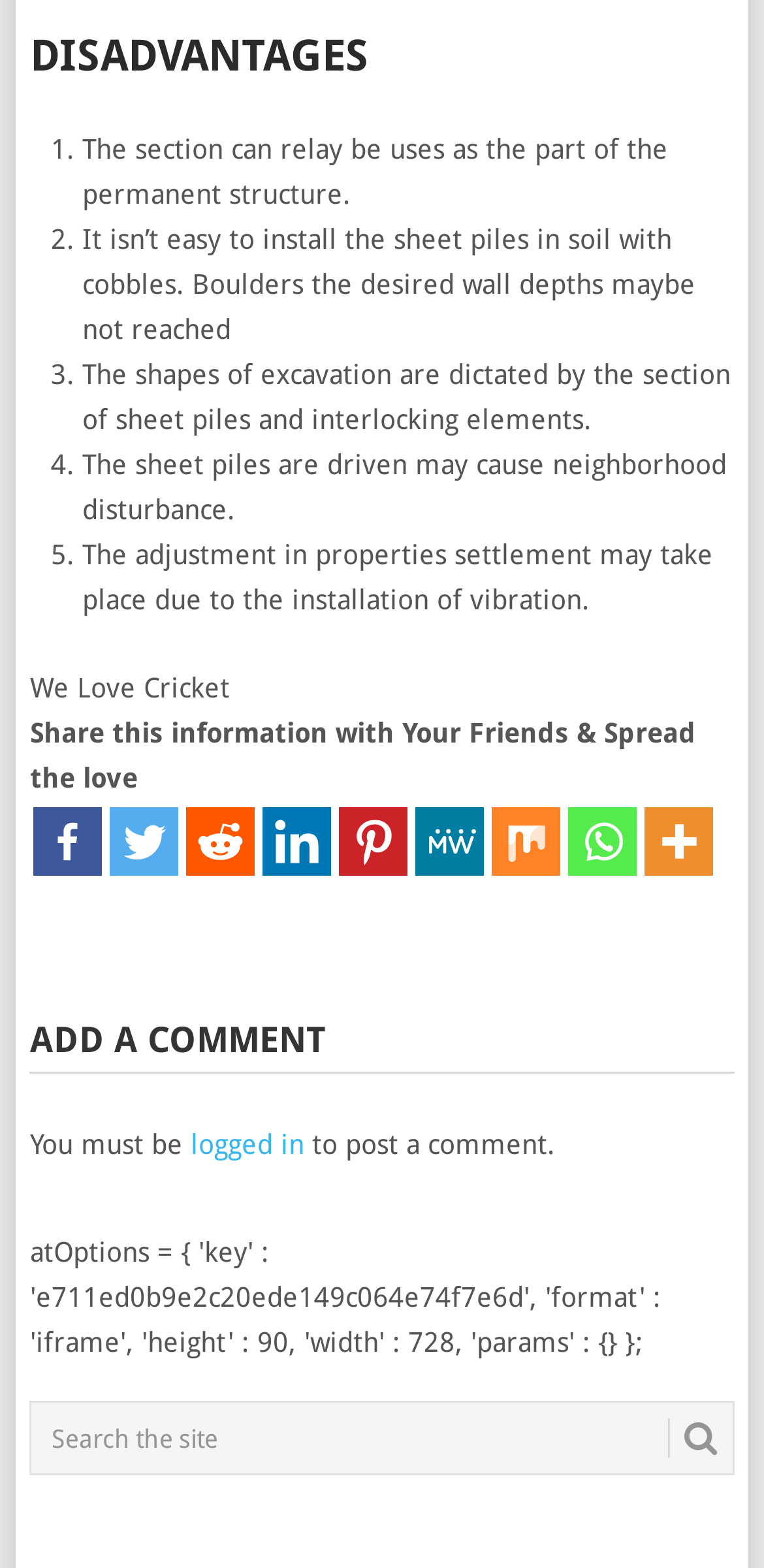What are the disadvantages of sheet piles?
By examining the image, provide a one-word or phrase answer.

Five points